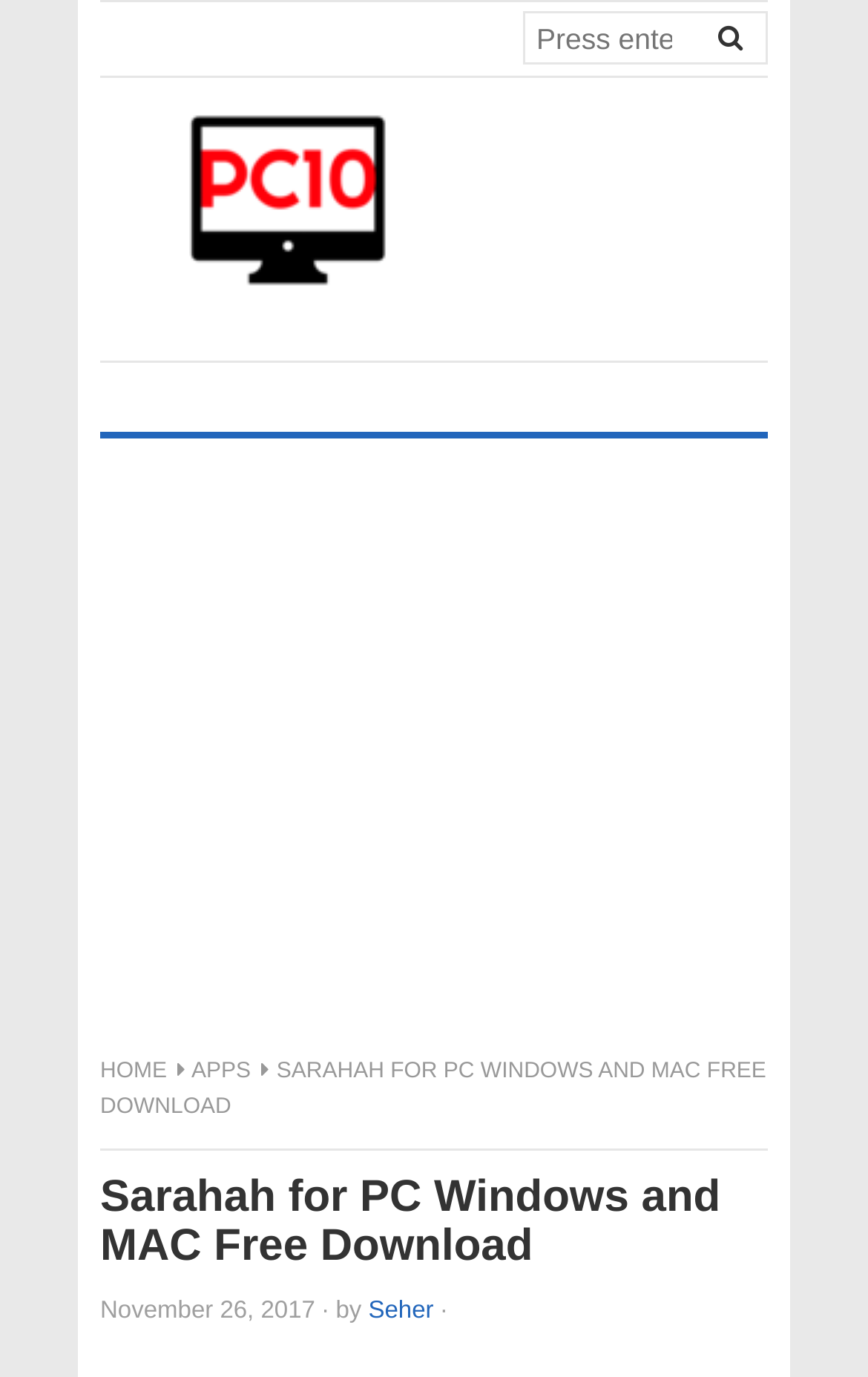Given the description of the UI element: "Seher", predict the bounding box coordinates in the form of [left, top, right, bottom], with each value being a float between 0 and 1.

[0.424, 0.942, 0.5, 0.961]